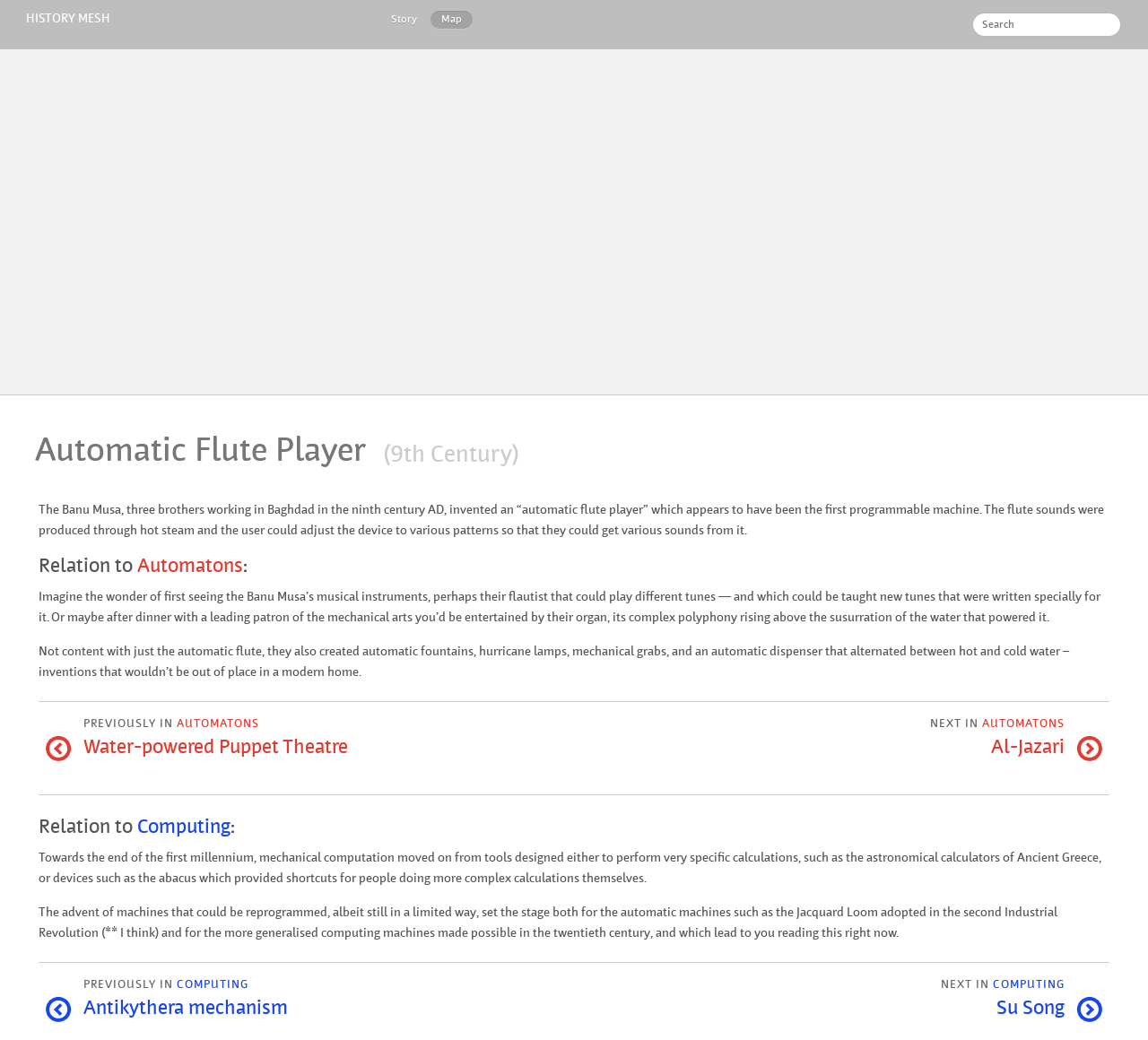What is the relation of Banu Musa's invention to computing?
Kindly give a detailed and elaborate answer to the question.

The relation of Banu Musa's invention to computing can be determined by reading the paragraph under the heading 'Relation to Computing:' which explains how the invention set the stage for reprogrammable machines.